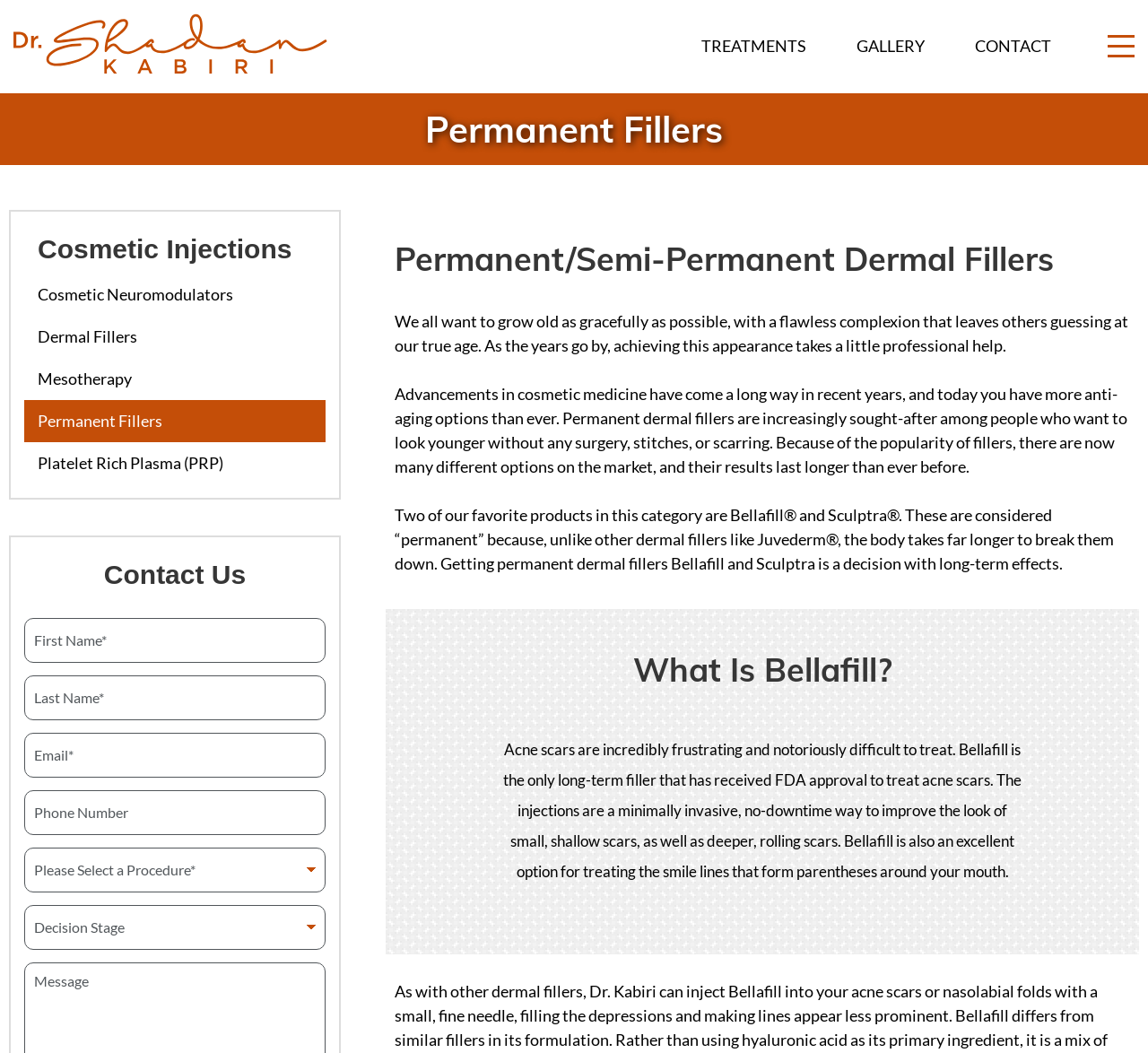Show the bounding box coordinates for the element that needs to be clicked to execute the following instruction: "Click on the 'CONTACT' link". Provide the coordinates in the form of four float numbers between 0 and 1, i.e., [left, top, right, bottom].

[0.827, 0.024, 0.938, 0.064]